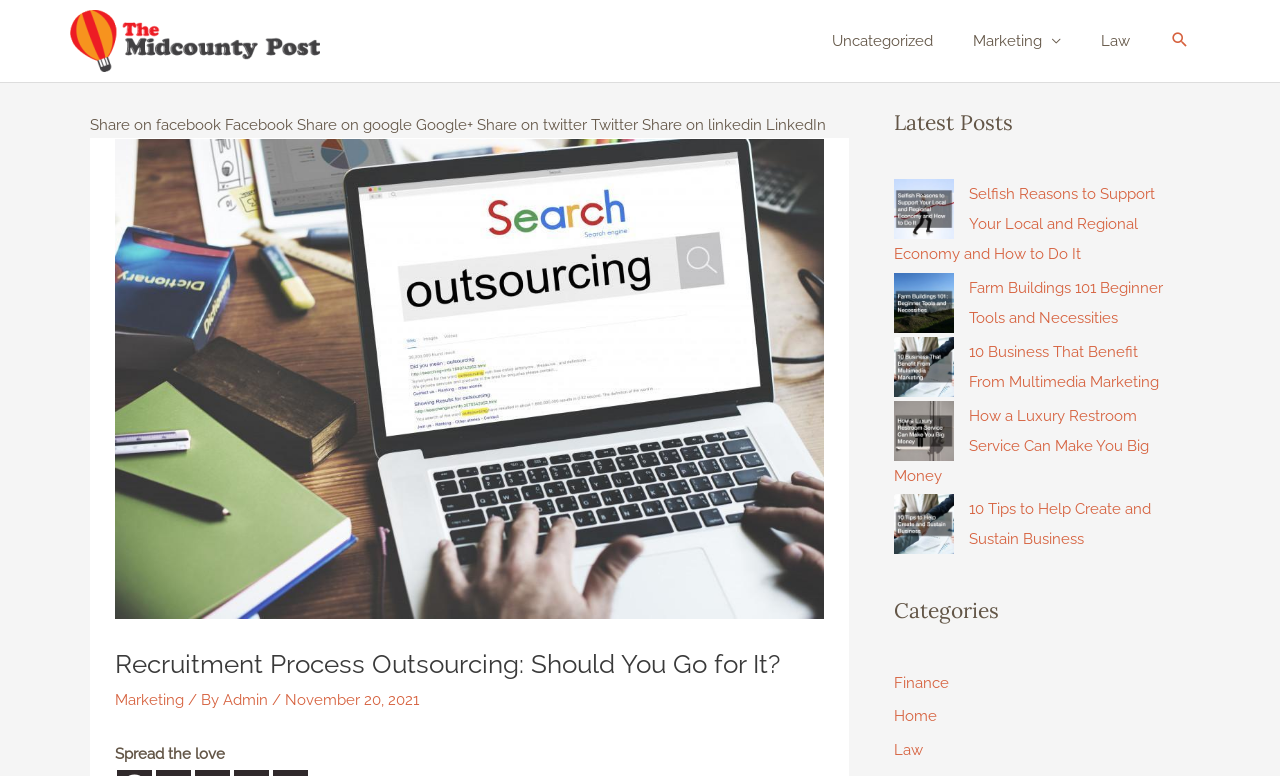Give a detailed overview of the webpage's appearance and contents.

The webpage is about recruitment process outsourcing and its benefits. At the top left, there is a logo of "The Midcounty Post" with a link to the website. Next to it, there is a navigation menu with links to various categories such as "Uncategorized", "Marketing", "Law", and a search icon.

Below the navigation menu, there is a section with social media sharing links, including Facebook, Google+, Twitter, and LinkedIn. This section also contains a header image related to outsourcing, a heading that reads "Recruitment Process Outsourcing: Should You Go for It?", and information about the author and publication date.

To the right of the social media sharing links, there are three columns of content. The first column has a heading "Latest Posts" and lists several article links, including "Selfish Reasons to Support Your Local and Regional Economy and How to Do It", "Farm Buildings 101 Beginner Tools and Necessities", and others.

The second column has a heading "Categories" and lists several category links, including "Finance", "Home", and "Law". The third column appears to be empty.

Throughout the webpage, there are several images, including the logo of "The Midcounty Post", the header image related to outsourcing, and an image related to local and regional economy. The overall layout is organized, with clear headings and concise text.